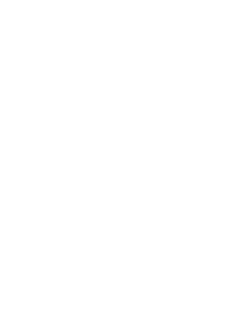What areas of law does the firm focus on?
Identify the answer in the screenshot and reply with a single word or phrase.

Corporate, employment, and family law